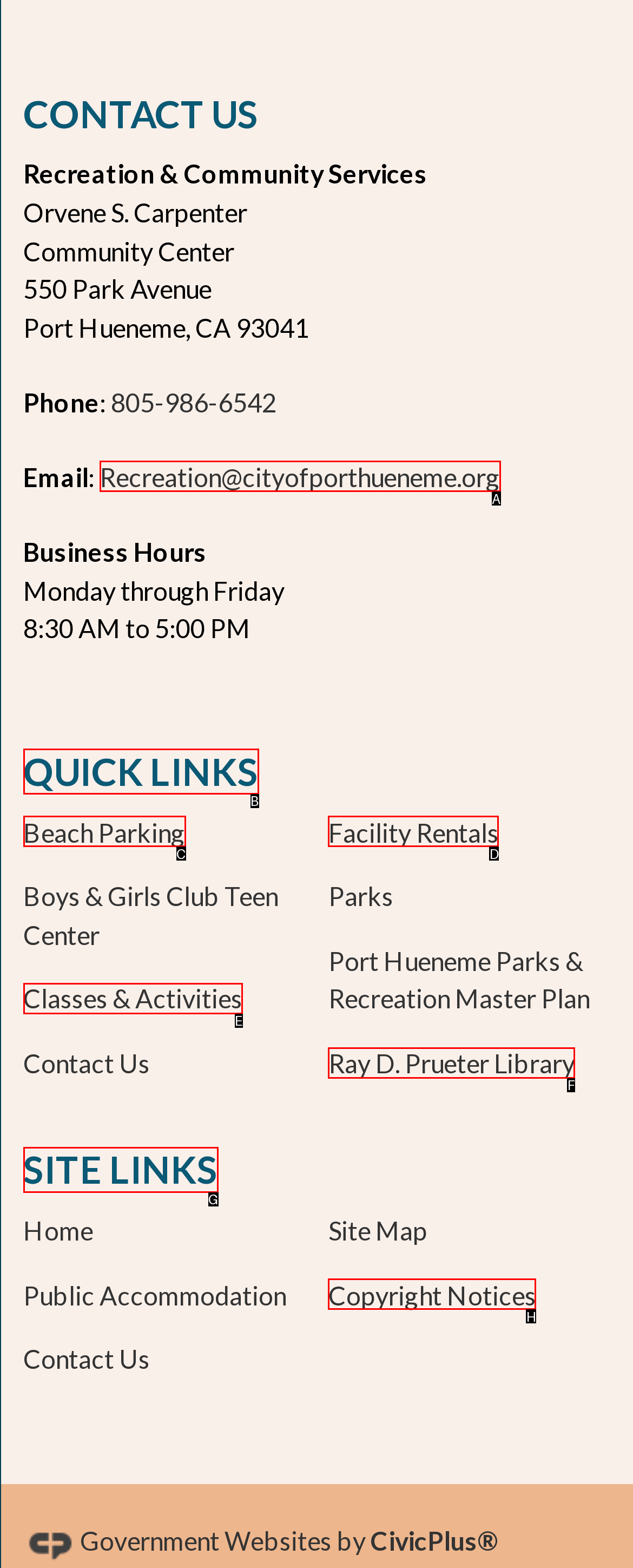Look at the description: Ray D. Prueter Library
Determine the letter of the matching UI element from the given choices.

F